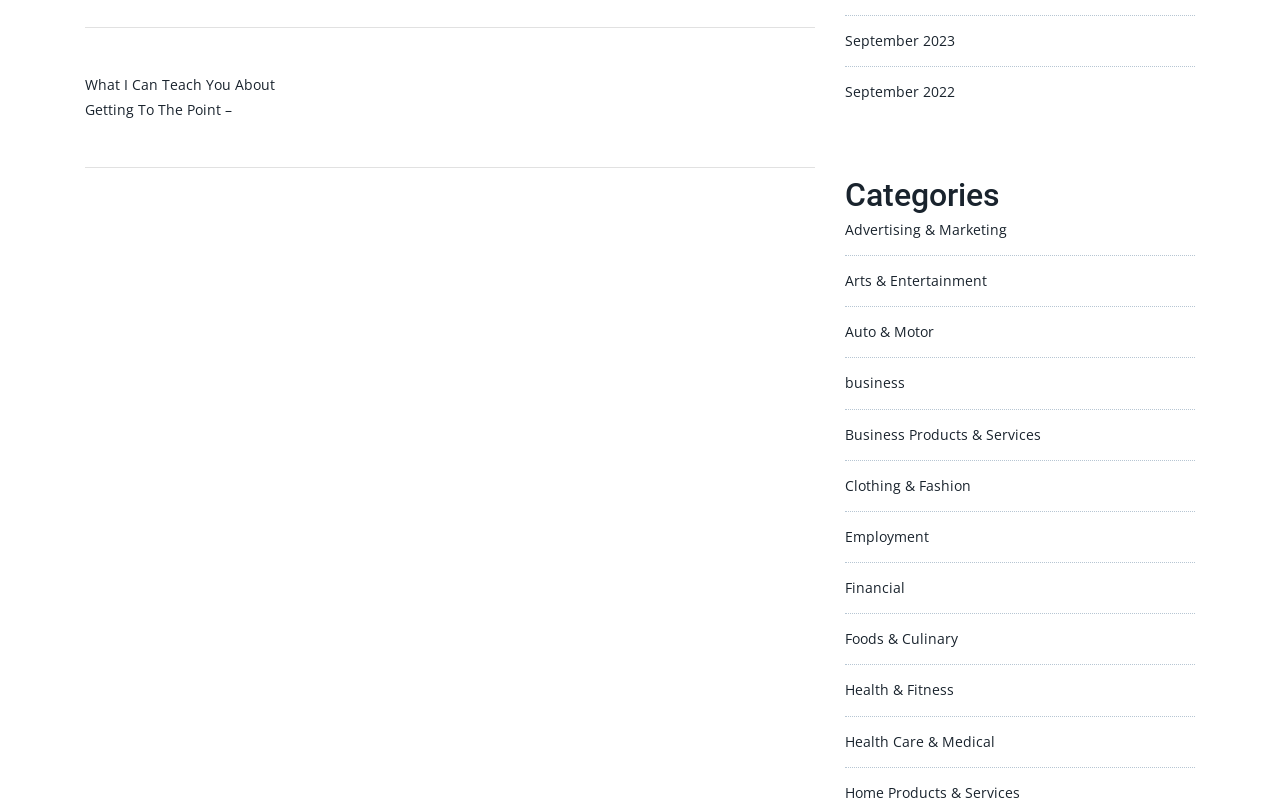Locate the UI element described by Employment in the provided webpage screenshot. Return the bounding box coordinates in the format (top-left x, top-left y, bottom-right x, bottom-right y), ensuring all values are between 0 and 1.

[0.66, 0.655, 0.726, 0.679]